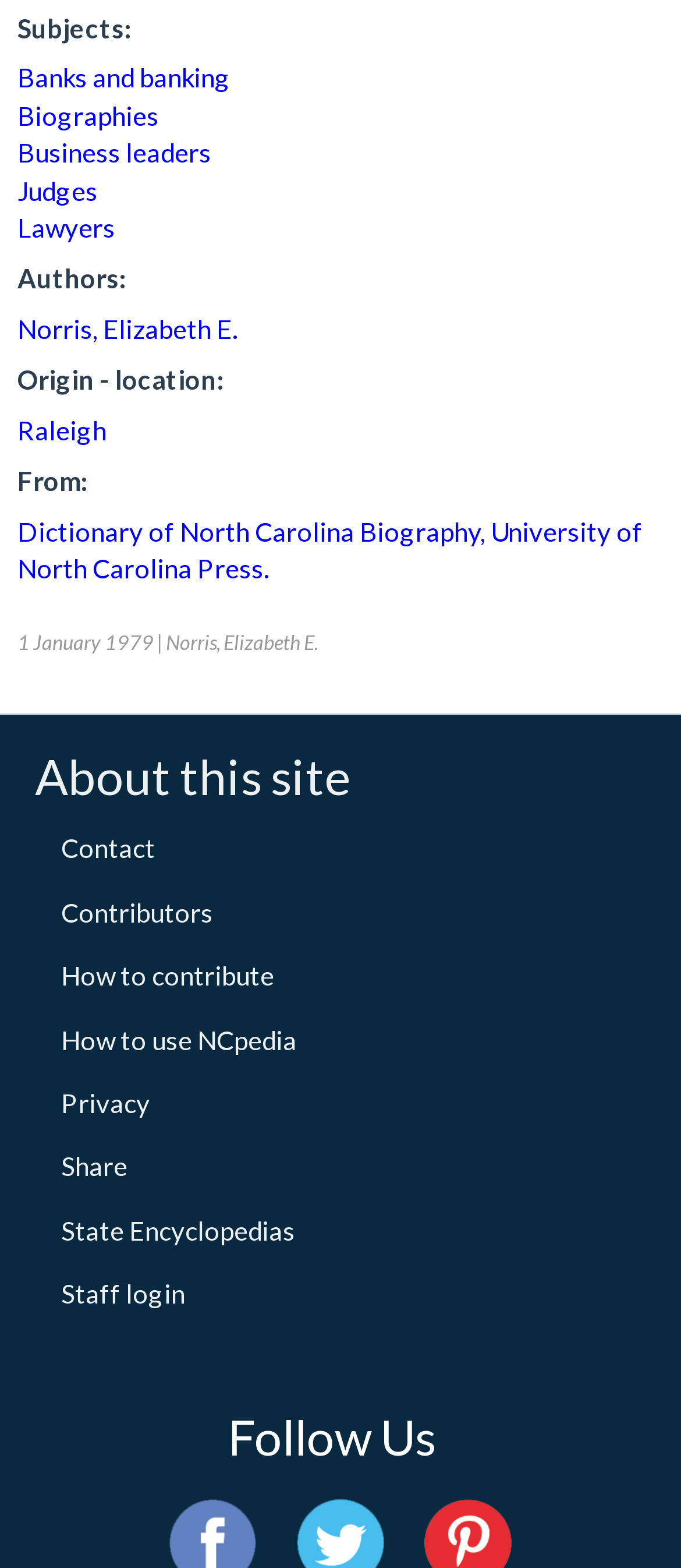Locate the bounding box coordinates of the area that needs to be clicked to fulfill the following instruction: "Follow on Facebook". The coordinates should be in the format of four float numbers between 0 and 1, namely [left, top, right, bottom].

[0.249, 0.972, 0.377, 0.992]